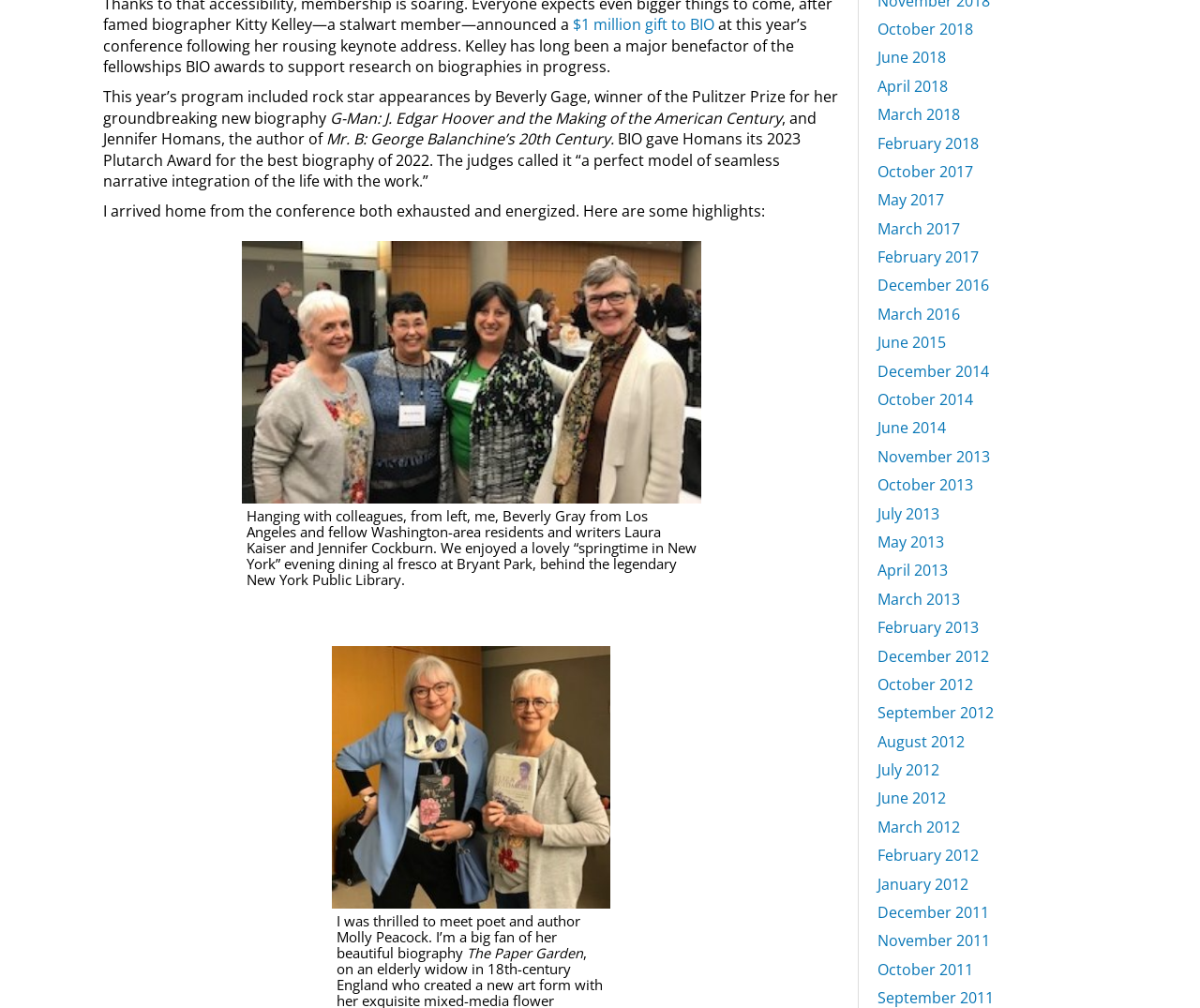Analyze the image and provide a detailed answer to the question: What award did Jennifer Homans receive from BIO?

According to the text, BIO gave Jennifer Homans its 2023 Plutarch Award for the best biography of 2022, with the judges calling it 'a perfect model of seamless narrative integration of the life with the work'.